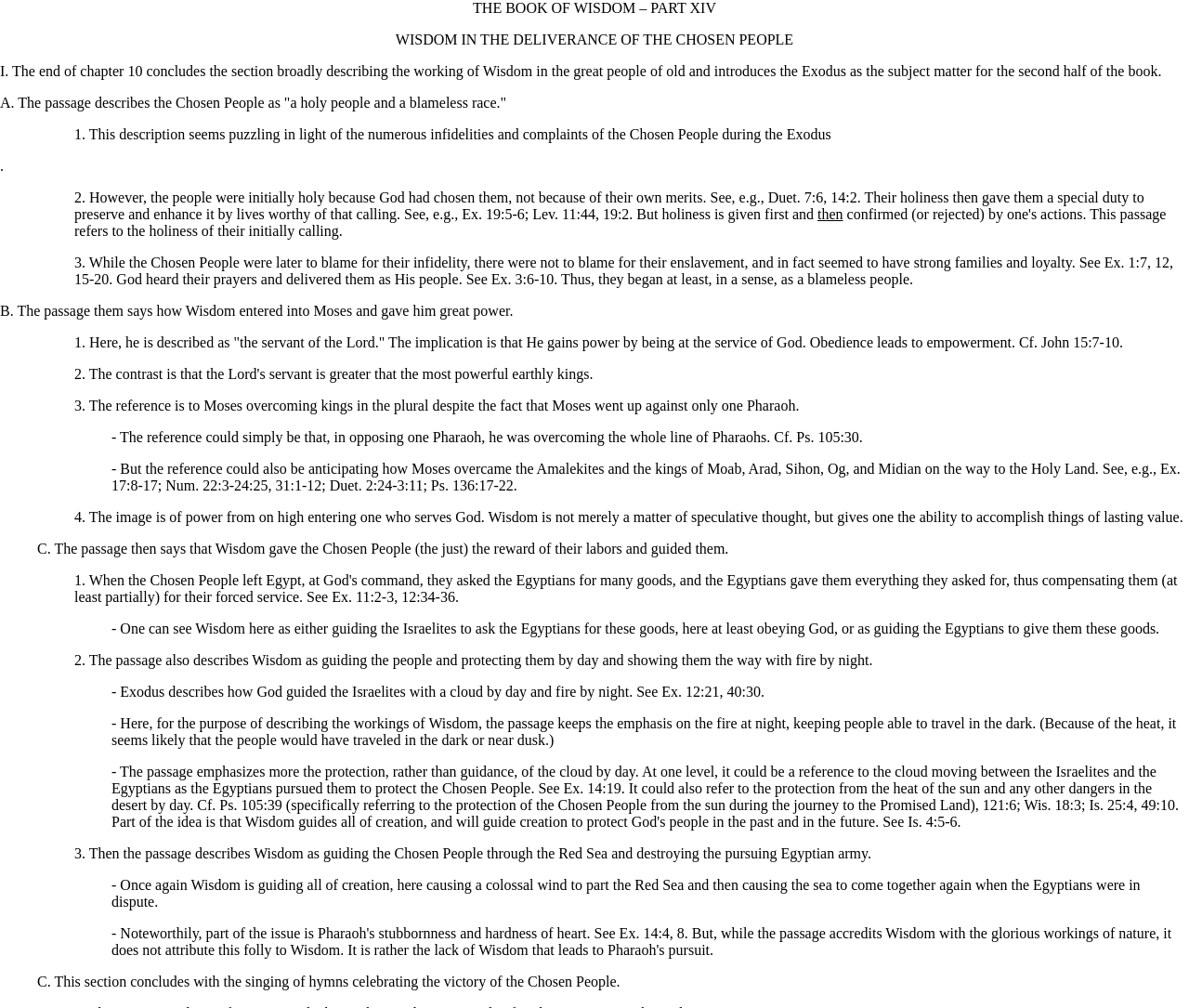What happened to the pursuing Egyptian army?
Answer the question based on the image using a single word or a brief phrase.

It was destroyed